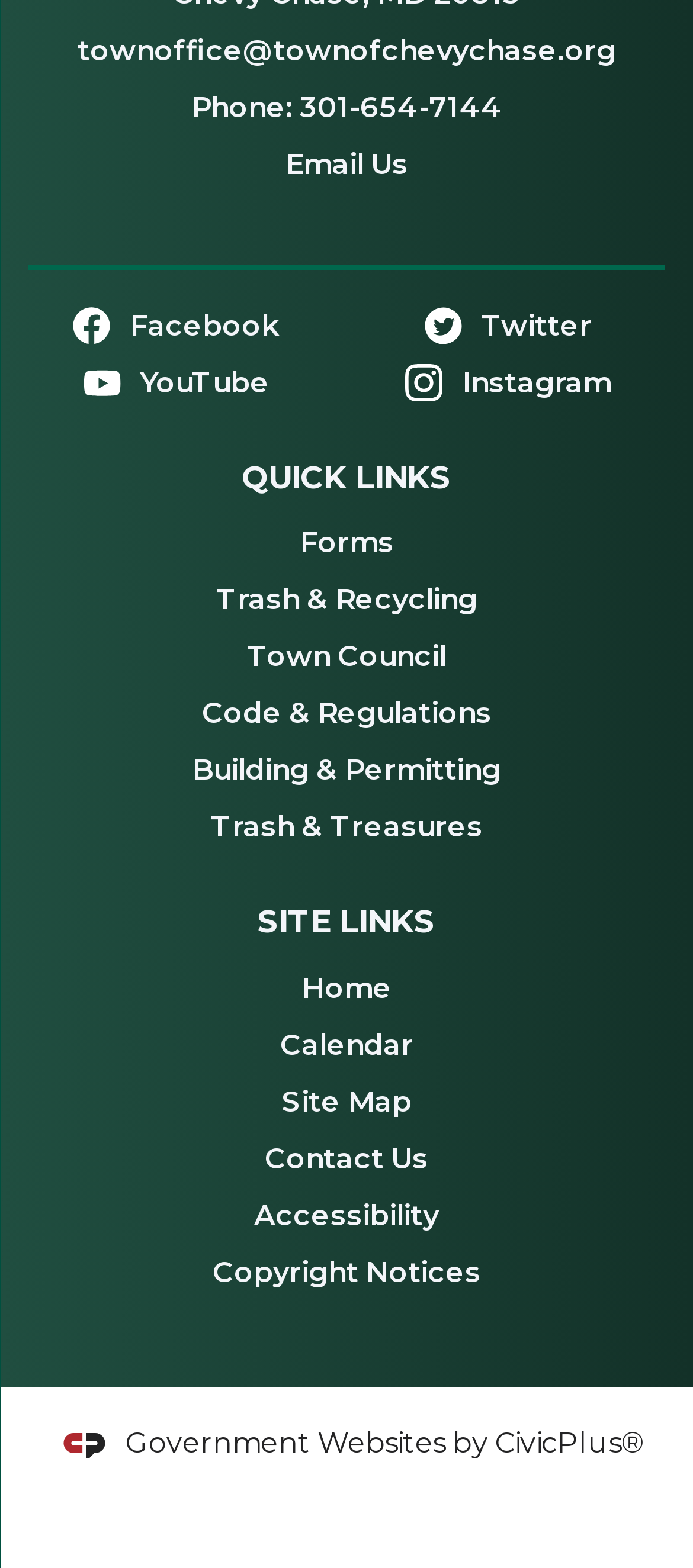What is the phone number of the town office?
Look at the screenshot and give a one-word or phrase answer.

301-654-7144